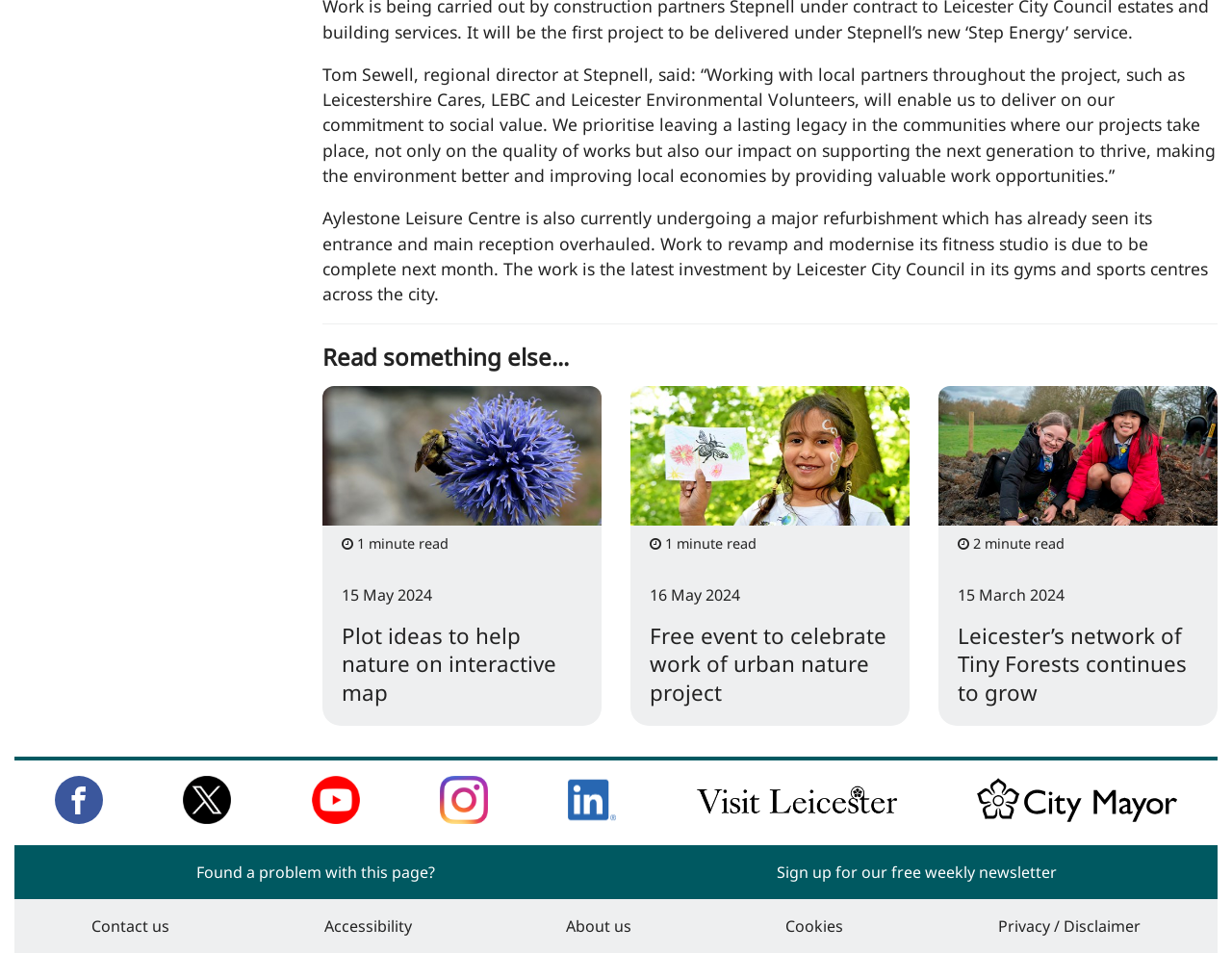Provide the bounding box coordinates of the HTML element described as: "Like us on Facebook". The bounding box coordinates should be four float numbers between 0 and 1, i.e., [left, top, right, bottom].

[0.044, 0.847, 0.083, 0.869]